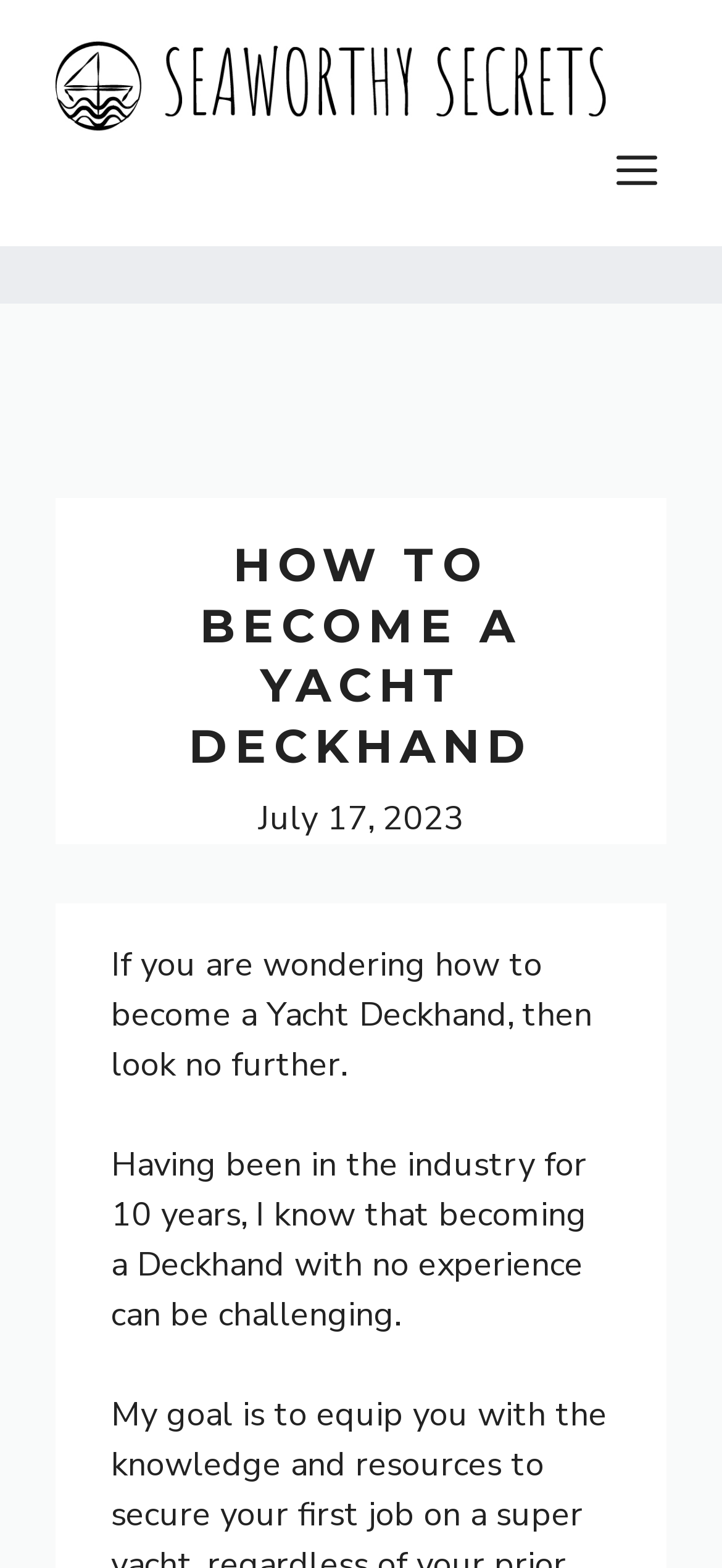What is the name of the website?
Examine the image and provide an in-depth answer to the question.

I determined the name of the website by looking at the banner element at the top of the page, which contains a link with the text 'Seaworthy Secrets'.